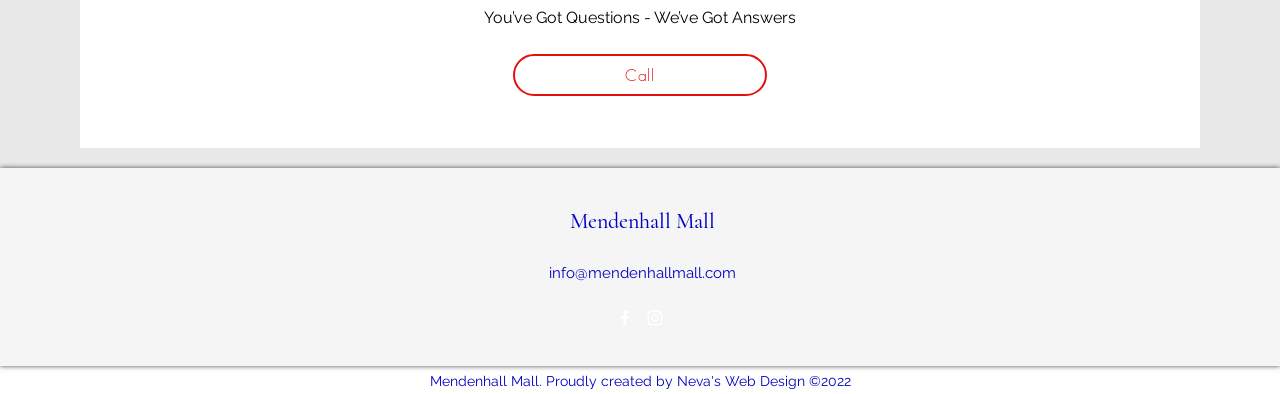What is the name of the mall?
Please give a detailed and elaborate answer to the question based on the image.

The name of the mall can be found in the StaticText element with the text 'Mendenhall Mall' located at the bounding box coordinates [0.445, 0.527, 0.558, 0.593].